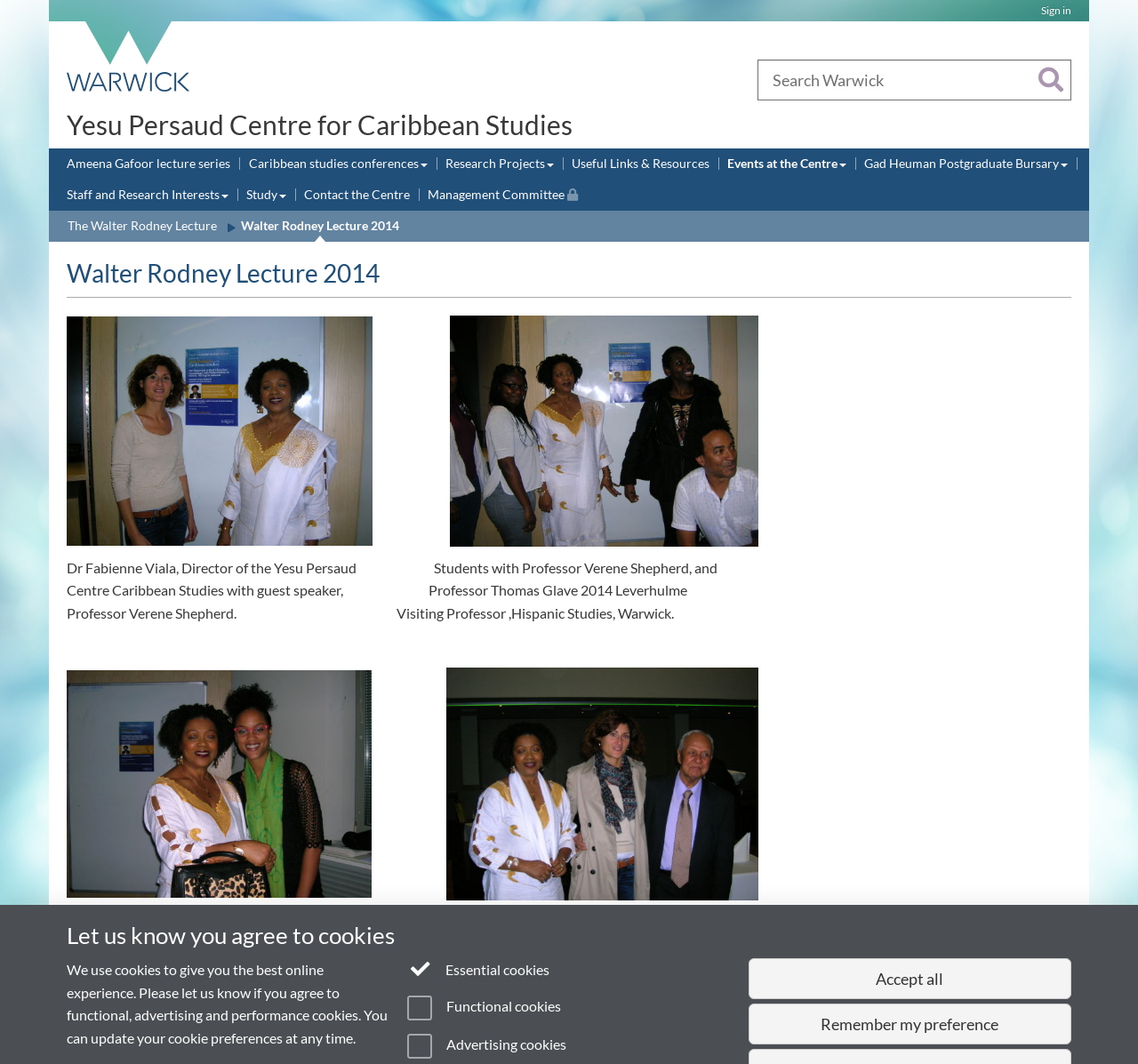Bounding box coordinates are specified in the format (top-left x, top-left y, bottom-right x, bottom-right y). All values are floating point numbers bounded between 0 and 1. Please provide the bounding box coordinate of the region this sentence describes: Staff and Research Interests

[0.059, 0.174, 0.201, 0.193]